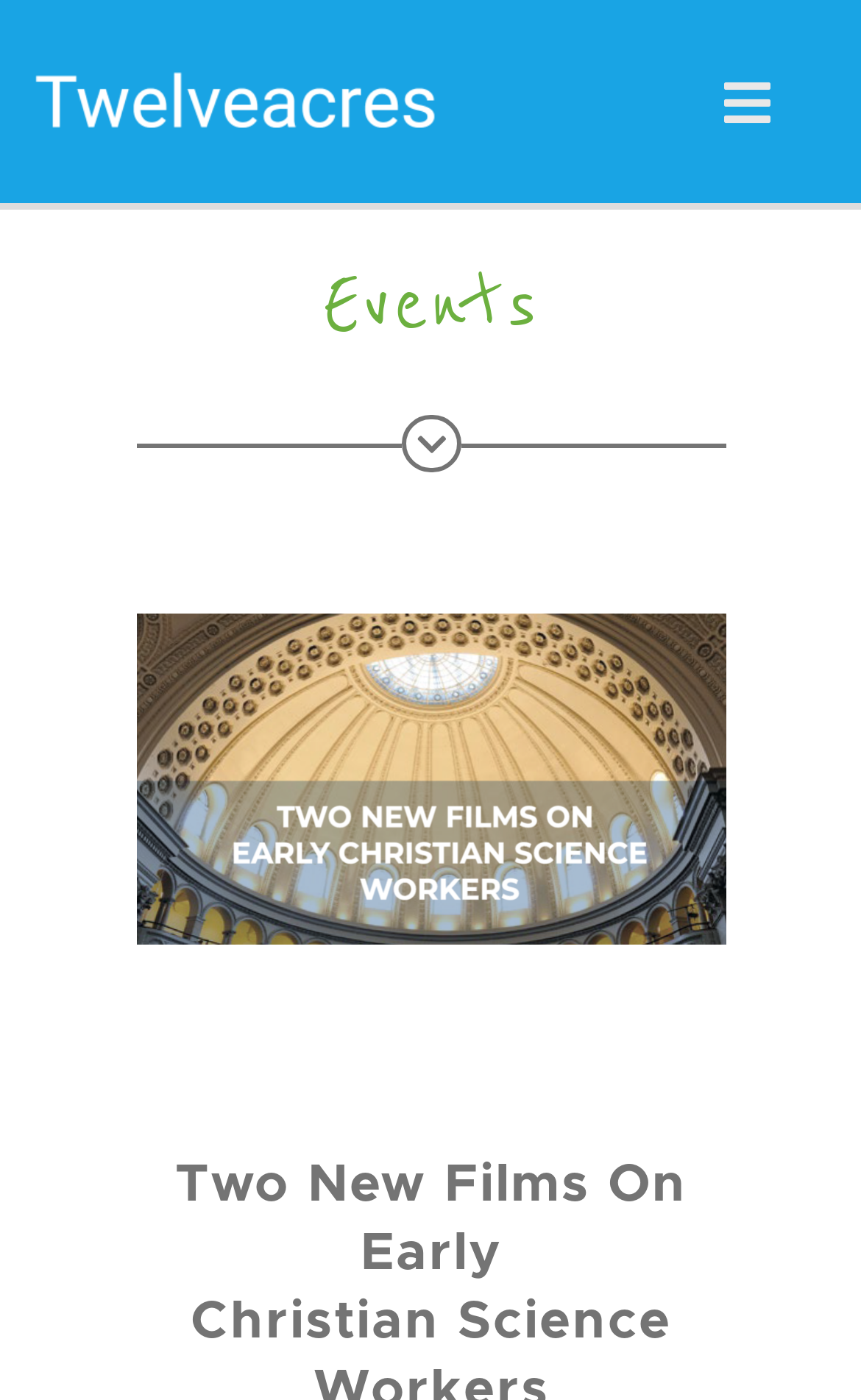Summarize the webpage comprehensively, mentioning all visible components.

The webpage is about events hosted by Twelveacres.org, specifically featuring two new documentary films on early Christian science workers. 

At the top left of the page, there is a link with a size of 400x110 pixels. To the right of this link, there is a main navigation menu with a toggle button. The menu has several links, including "RESIDENT LIFE", "SERVICES", "OPPORTUNITIES", "ABOUT", "NEWS", "CONTACT", and "DONATE". Each of these links has a corresponding button to open a submenu.

Below the navigation menu, there is a prominent heading that reads "Events". Underneath this heading, there is a large image that takes up most of the width of the page. The image is positioned in the middle of the page, with some space above and below it.